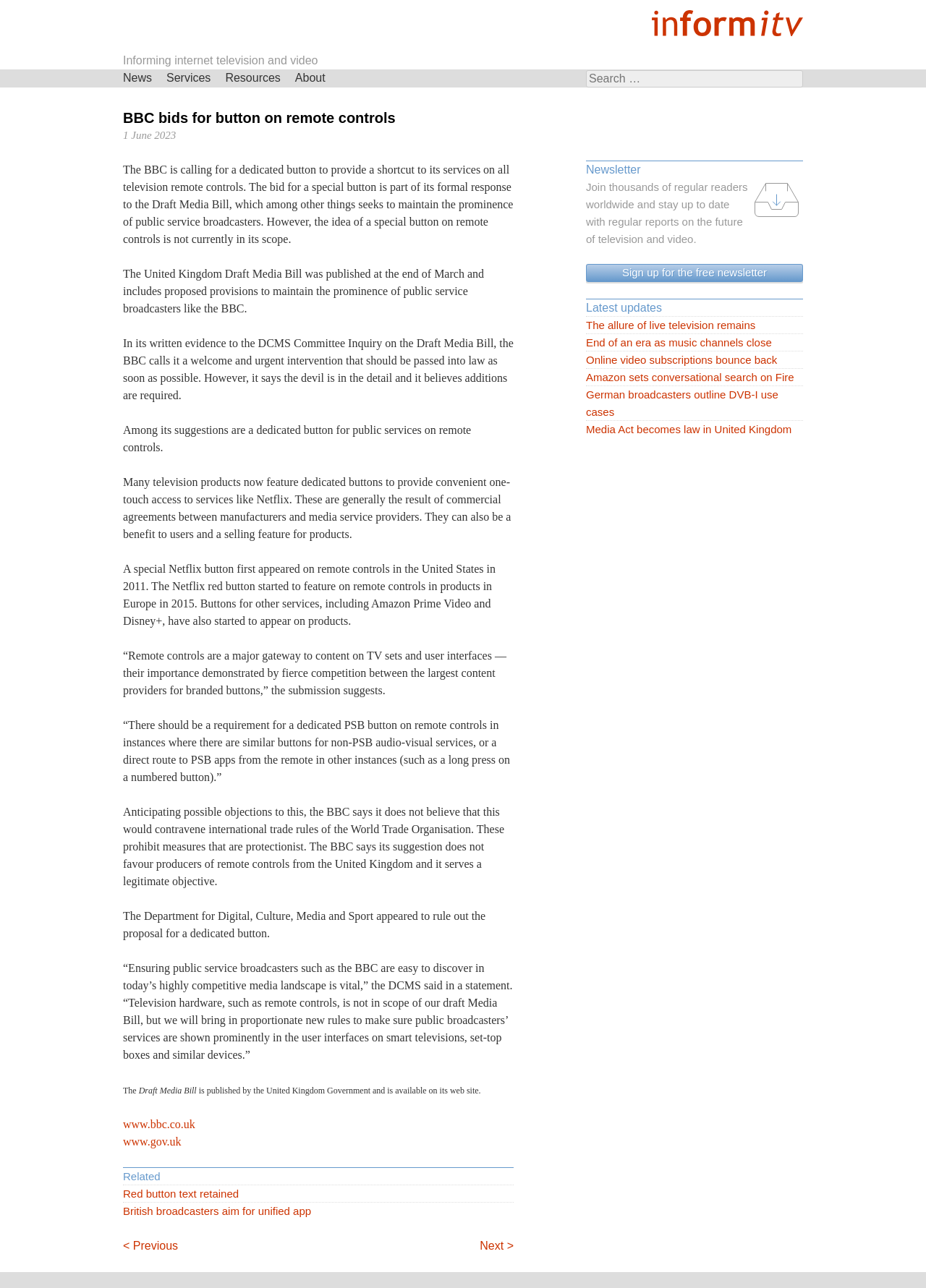Can you extract the primary headline text from the webpage?

Informing internet television and video